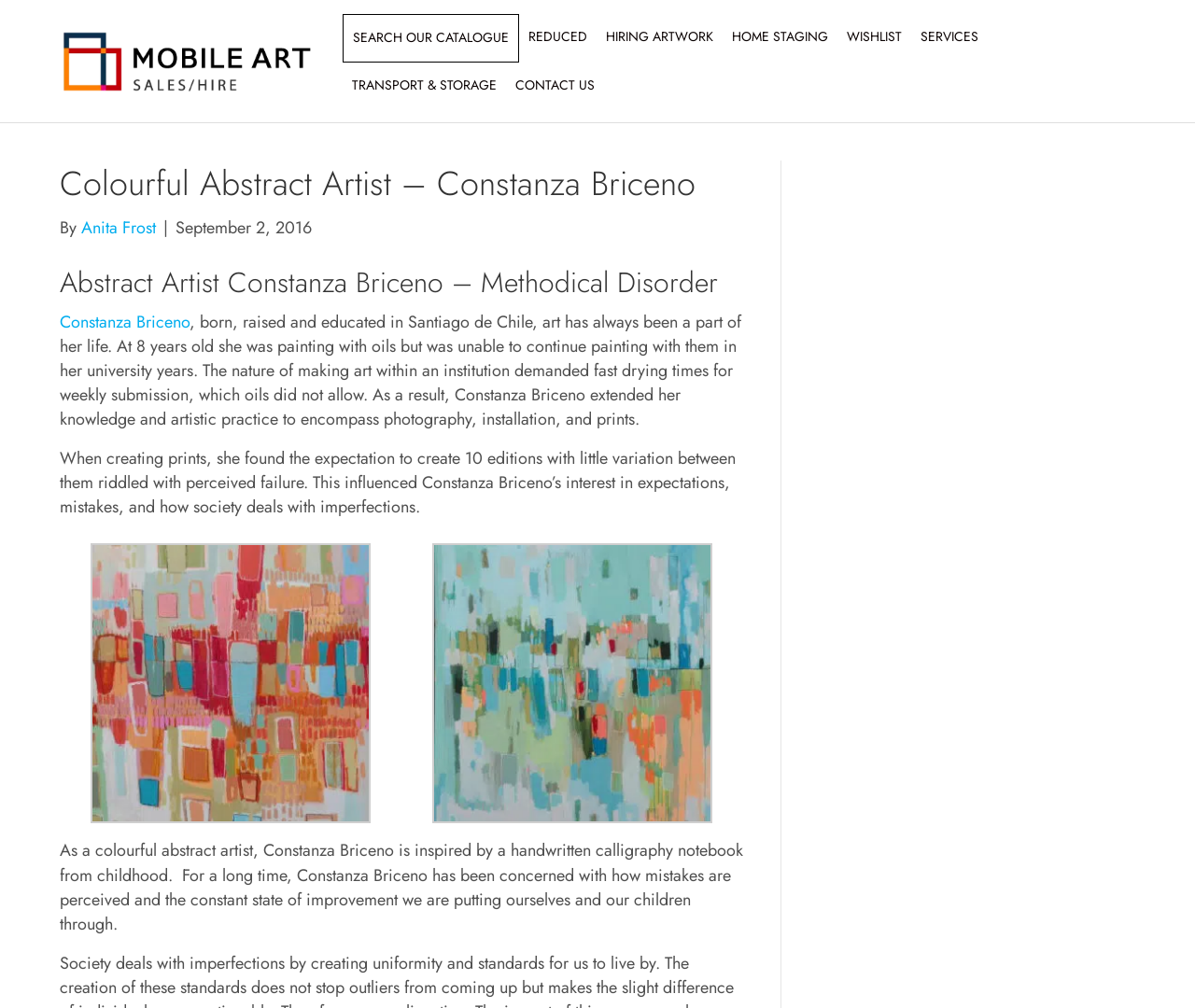Articulate a complete and detailed caption of the webpage elements.

This webpage is about Constanza Briceno, a colourful abstract artist born and educated in Chile, who currently lives in New Zealand. At the top left corner, there is a link to "Mobile Art Gallery" accompanied by an image. On the top right side, there is a navigation menu with several links, including "SEARCH OUR CATALOGUE", "REDUCED", "HIRING ARTWORK", "HOME STAGING", "WISHLIST", "SERVICES", "TRANSPORT & STORAGE", and "CONTACT US".

Below the navigation menu, there is a header section with a heading that reads "Colourful Abstract Artist – Constanza Briceno". This section also includes the author's name, "Anita Frost", and the date "September 2, 2016". 

The main content of the webpage is divided into sections. The first section has a heading that reads "Abstract Artist Constanza Briceno – Methodical Disorder". This section provides a brief biography of Constanza Briceno, mentioning her background, education, and how she started painting with oils at a young age. It also explains how she had to adapt to using other mediums, such as photography, installation, and prints, due to the demands of her university education.

The next section describes Constanza Briceno's experience with creating prints and how it influenced her interest in expectations, mistakes, and societal perceptions of imperfections. 

Following this, there are two description lists, each containing a link to "Abstract Artist Constanza Briceno" accompanied by an image. These lists are positioned side by side, taking up the majority of the page's width.

Finally, the last section of the webpage discusses Constanza Briceno's inspiration as a colourful abstract artist, which comes from a handwritten calligraphy notebook from her childhood. It also mentions her concerns about how mistakes are perceived and the constant pressure to improve.